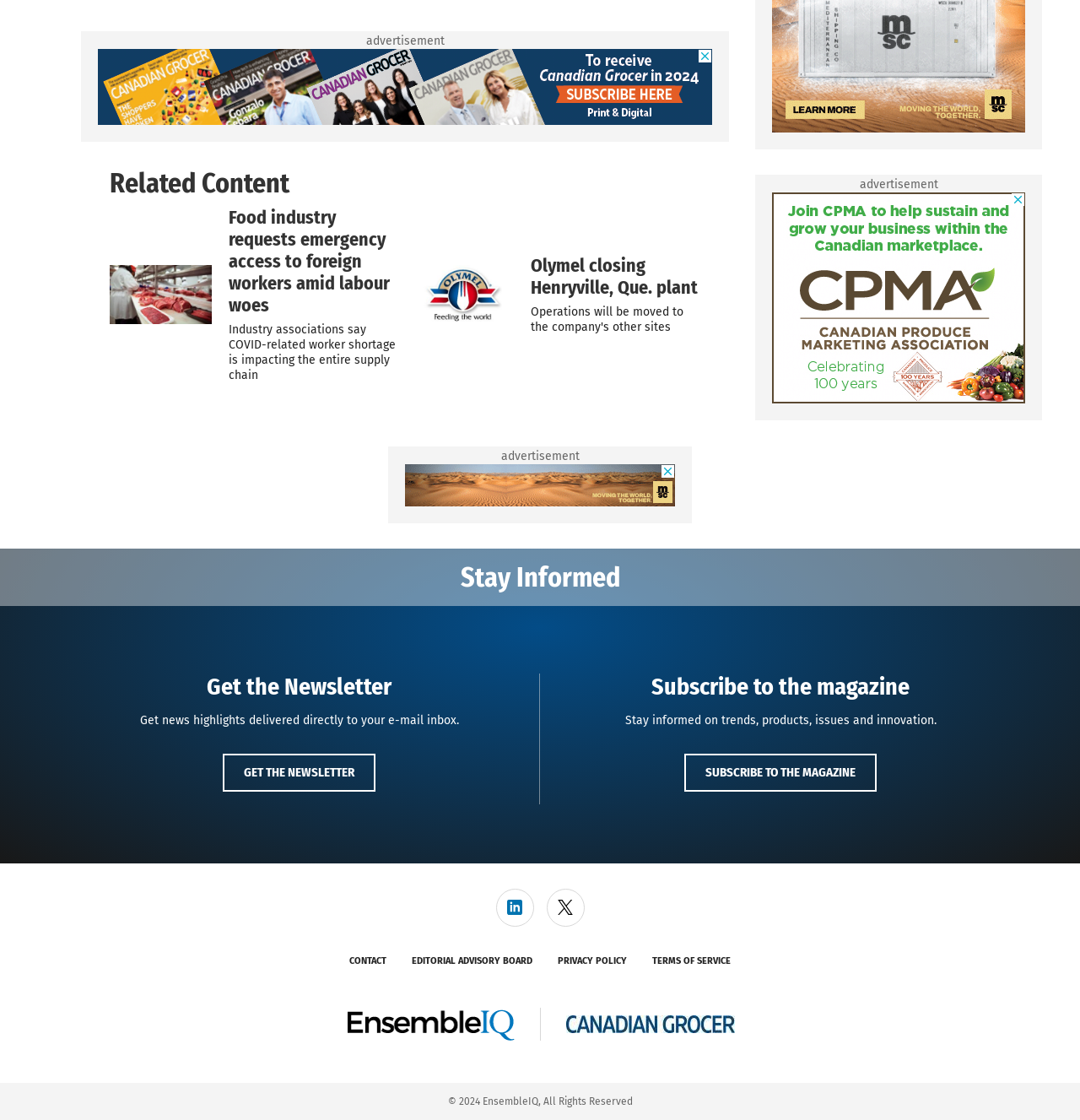Locate the bounding box coordinates of the clickable area to execute the instruction: "Contact us". Provide the coordinates as four float numbers between 0 and 1, represented as [left, top, right, bottom].

[0.323, 0.853, 0.358, 0.863]